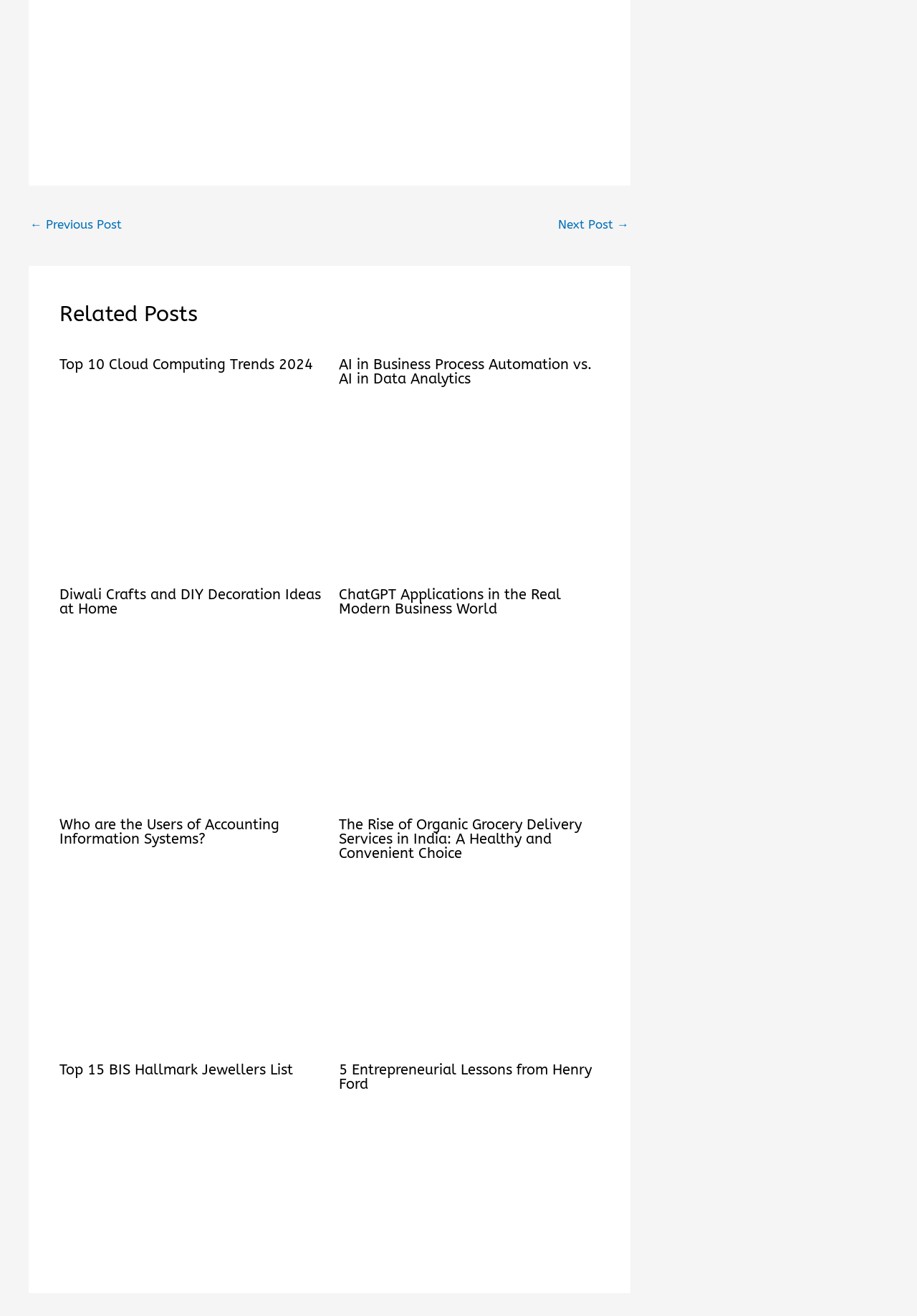What is the purpose of the 'Post navigation' section?
Deliver a detailed and extensive answer to the question.

The 'Post navigation' section is located at the top of the webpage and contains two links, '← Previous Post' and 'Next Post →', which suggest that it is used to navigate between posts.